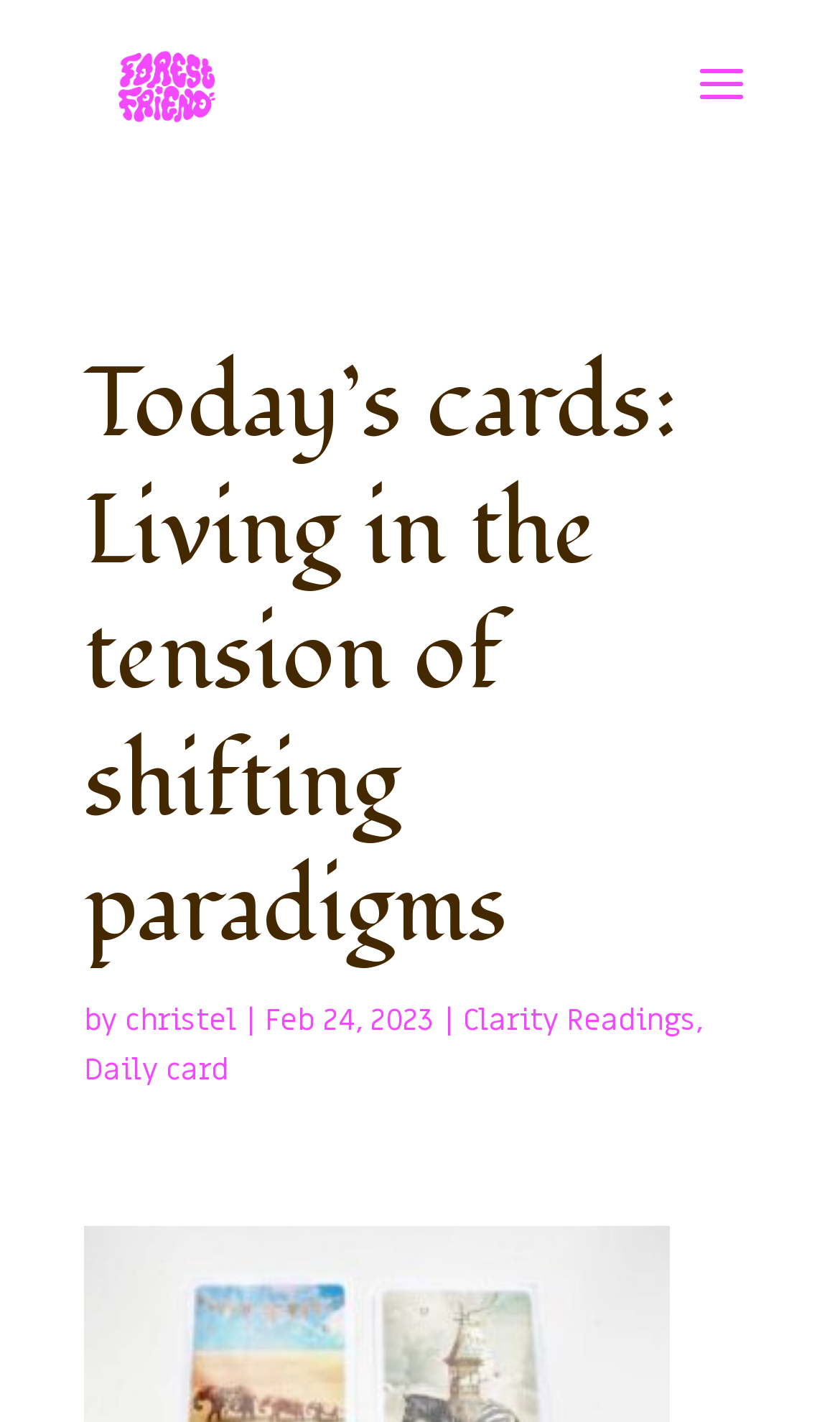Please answer the following question using a single word or phrase: What is the date of the post?

Feb 24, 2023